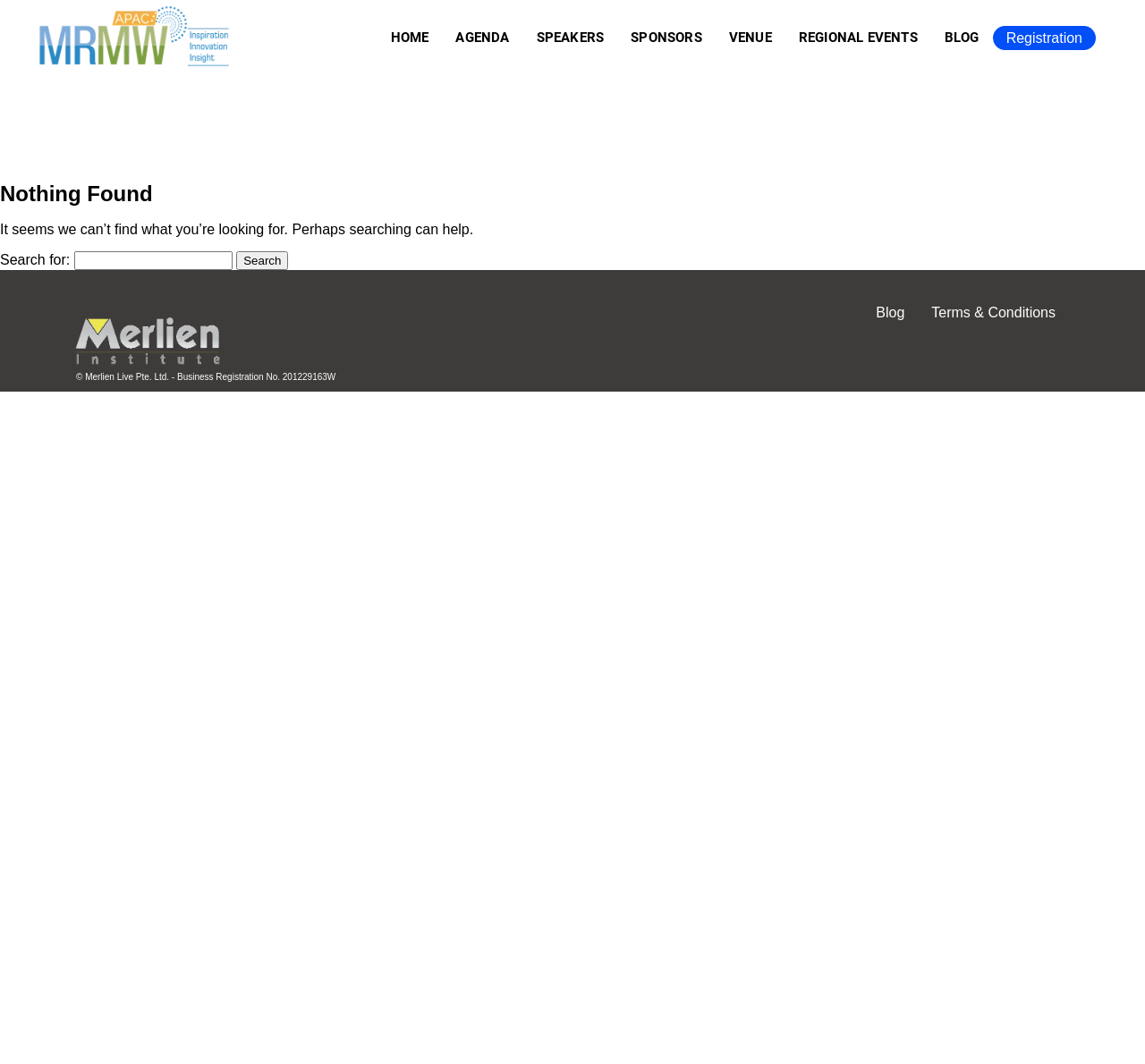What is the name of the conference?
Using the details from the image, give an elaborate explanation to answer the question.

The name of the conference can be found in the link 'MRMW APAC – Asia's Leading Market Research Conference' at the top of the page, which is also the title of the webpage.